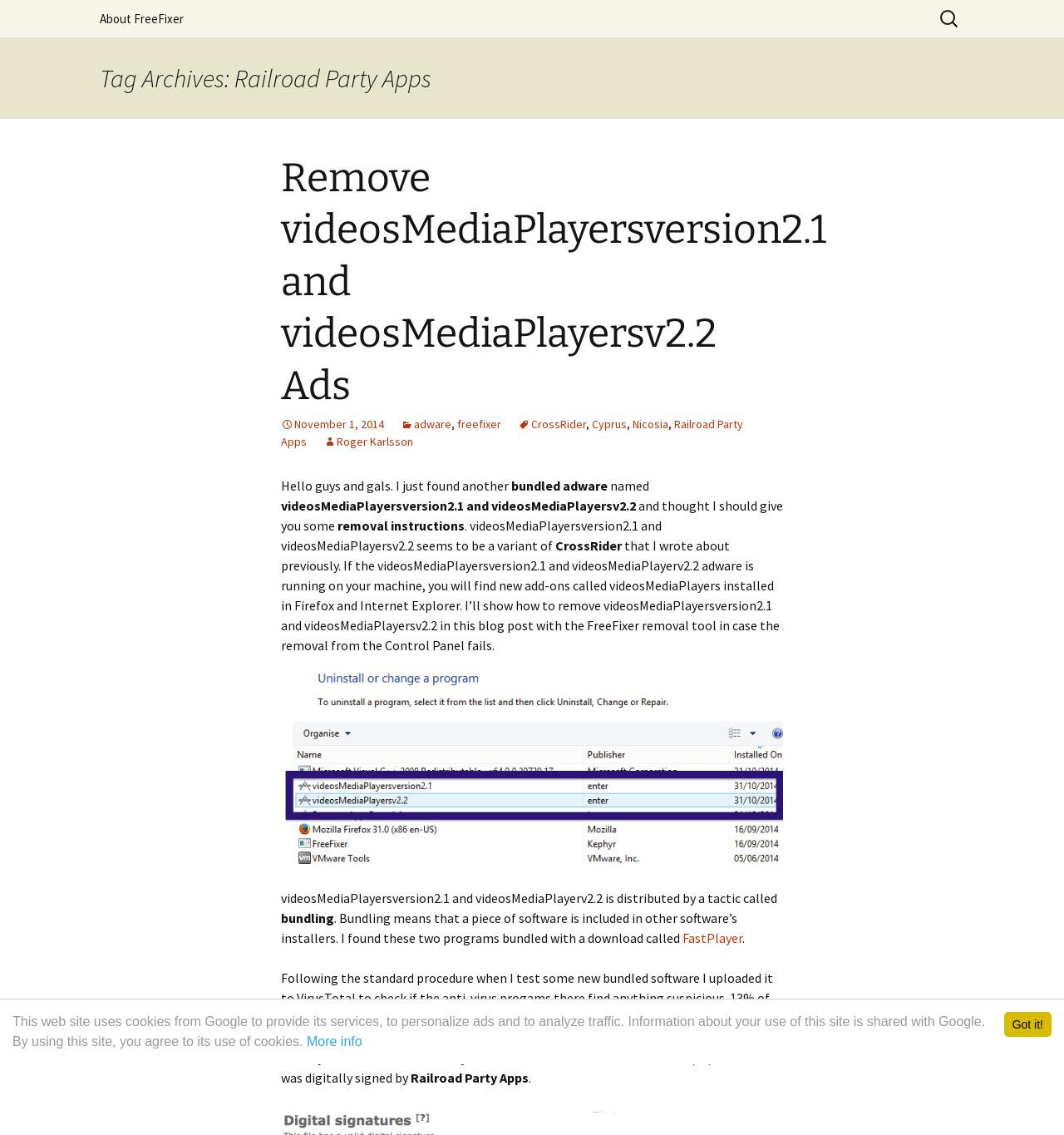Extract the bounding box coordinates for the UI element described by the text: "November 1, 2014". The coordinates should be in the form of [left, top, right, bottom] with values between 0 and 1.

[0.264, 0.367, 0.361, 0.38]